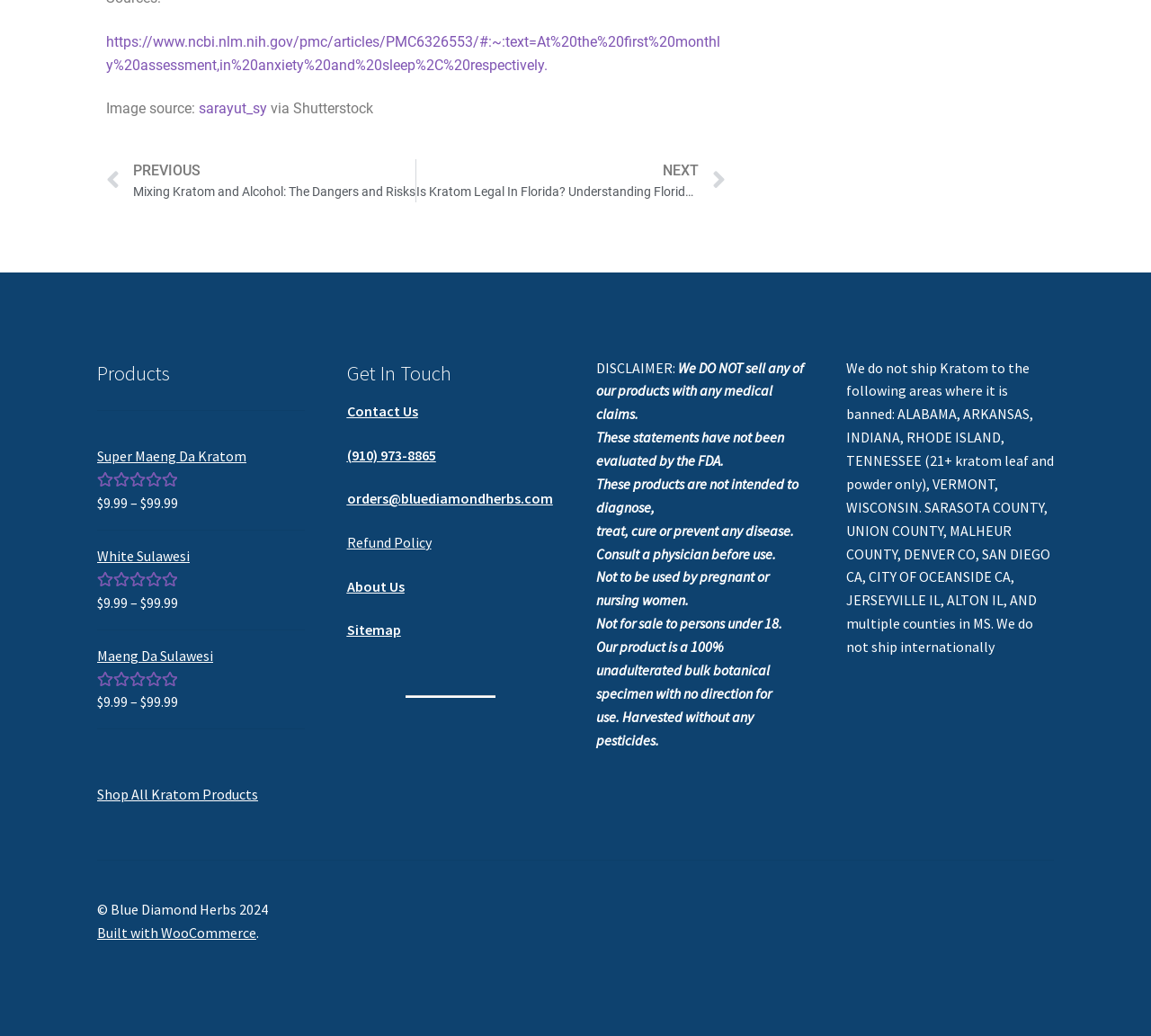Identify and provide the bounding box coordinates of the UI element described: "About Us". The coordinates should be formatted as [left, top, right, bottom], with each number being a float between 0 and 1.

[0.301, 0.557, 0.351, 0.574]